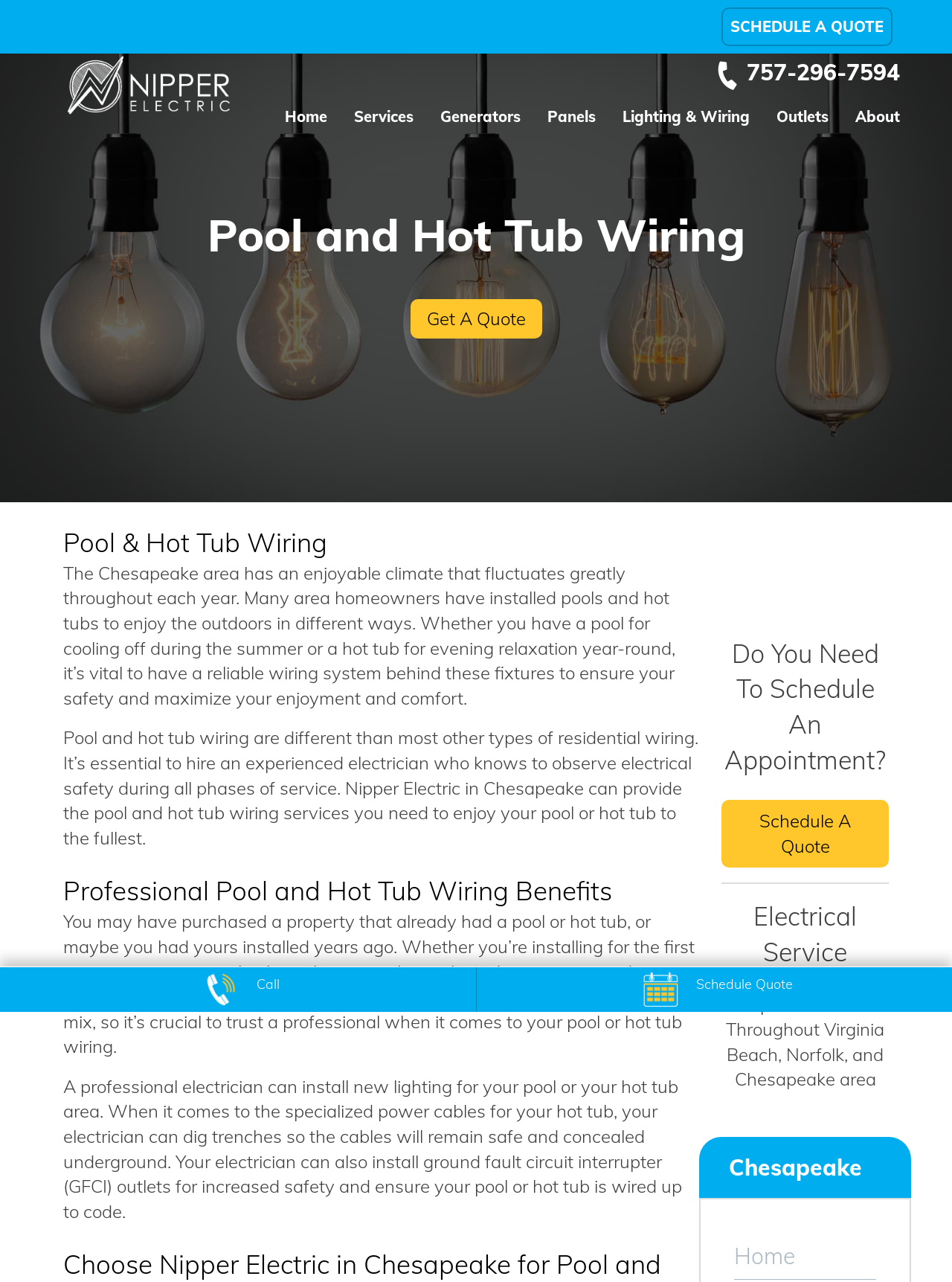Use a single word or phrase to answer the question: 
What is the company name?

Nipper Electric